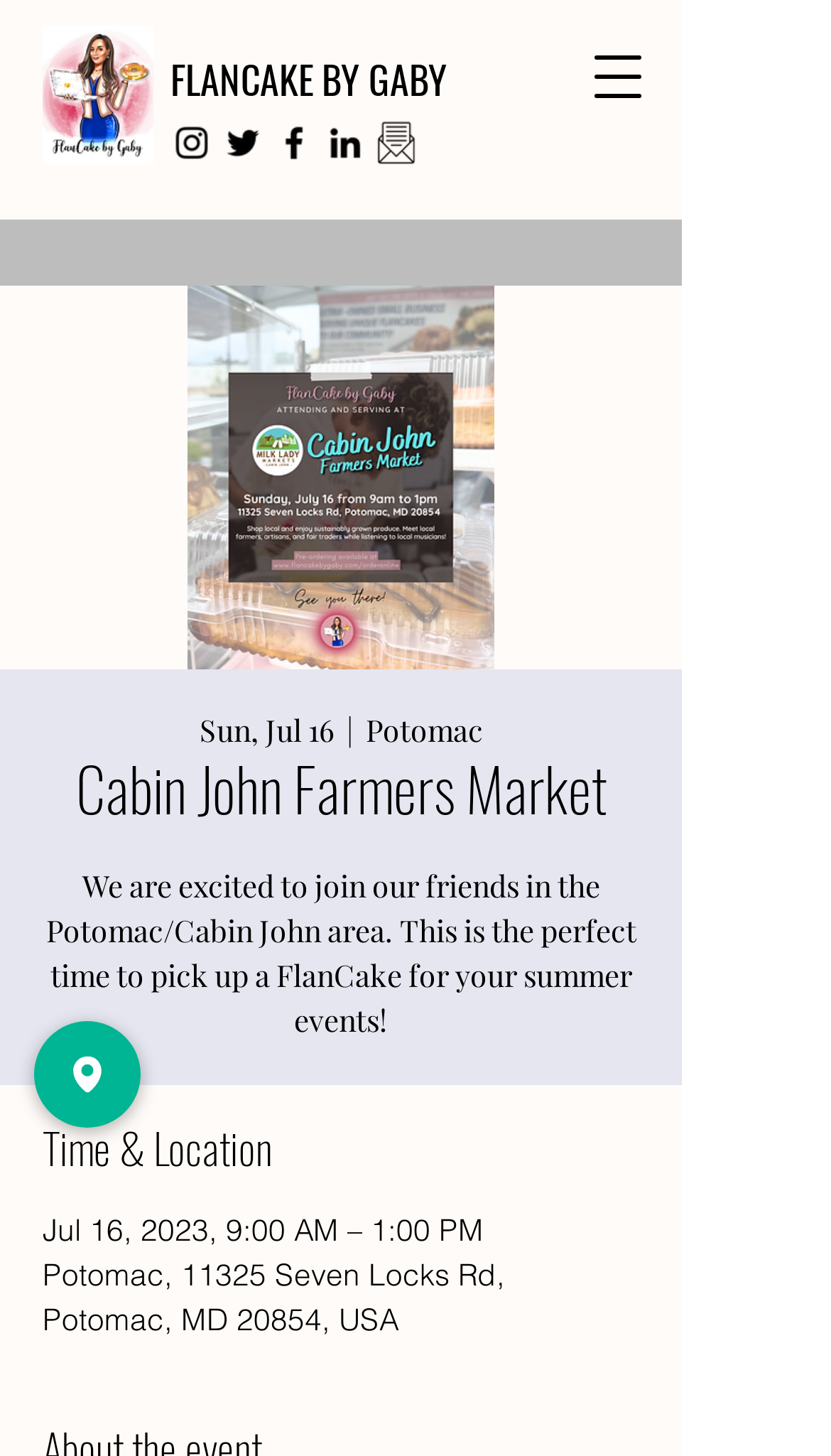What is the name of the event?
By examining the image, provide a one-word or phrase answer.

Cabin John Farmers Market